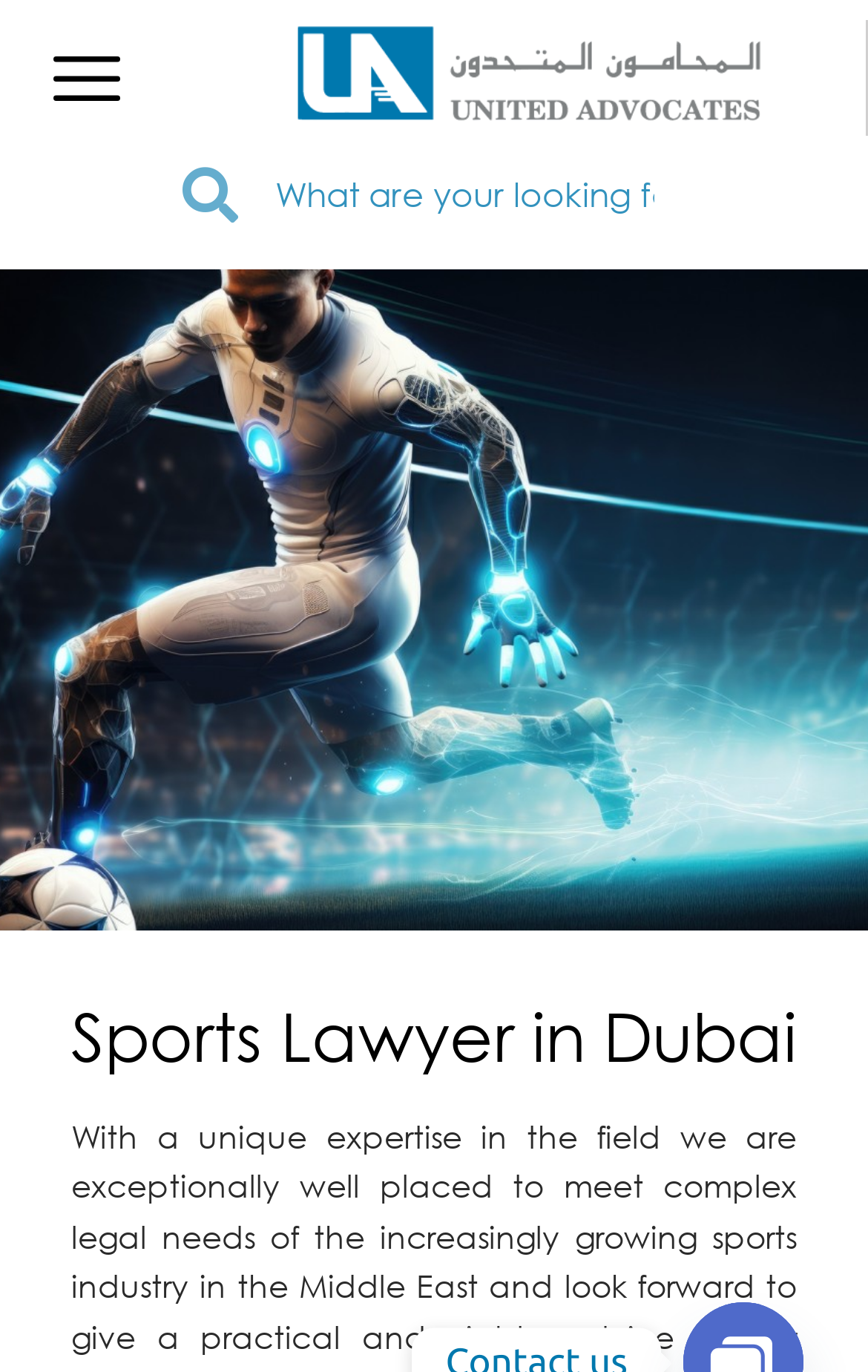What is the main topic of the webpage?
Answer the question with just one word or phrase using the image.

Sports Law